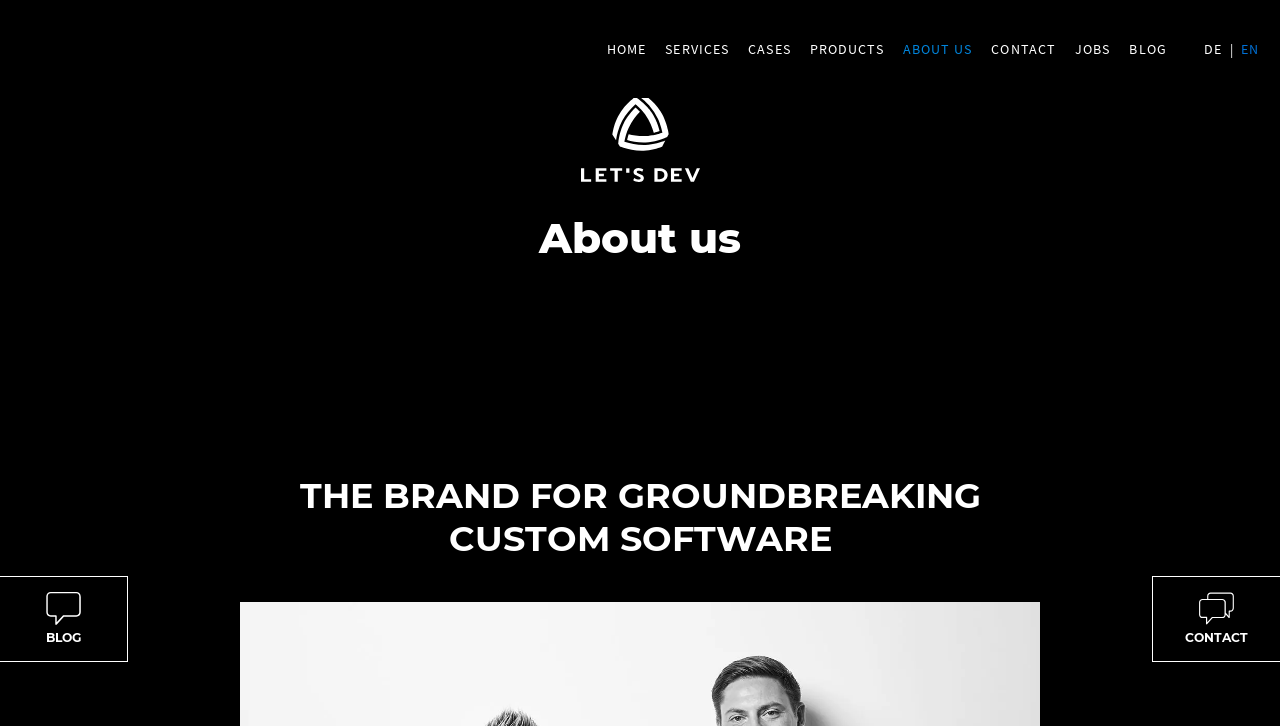Answer in one word or a short phrase: 
What is the brand for?

Groundbreaking custom software